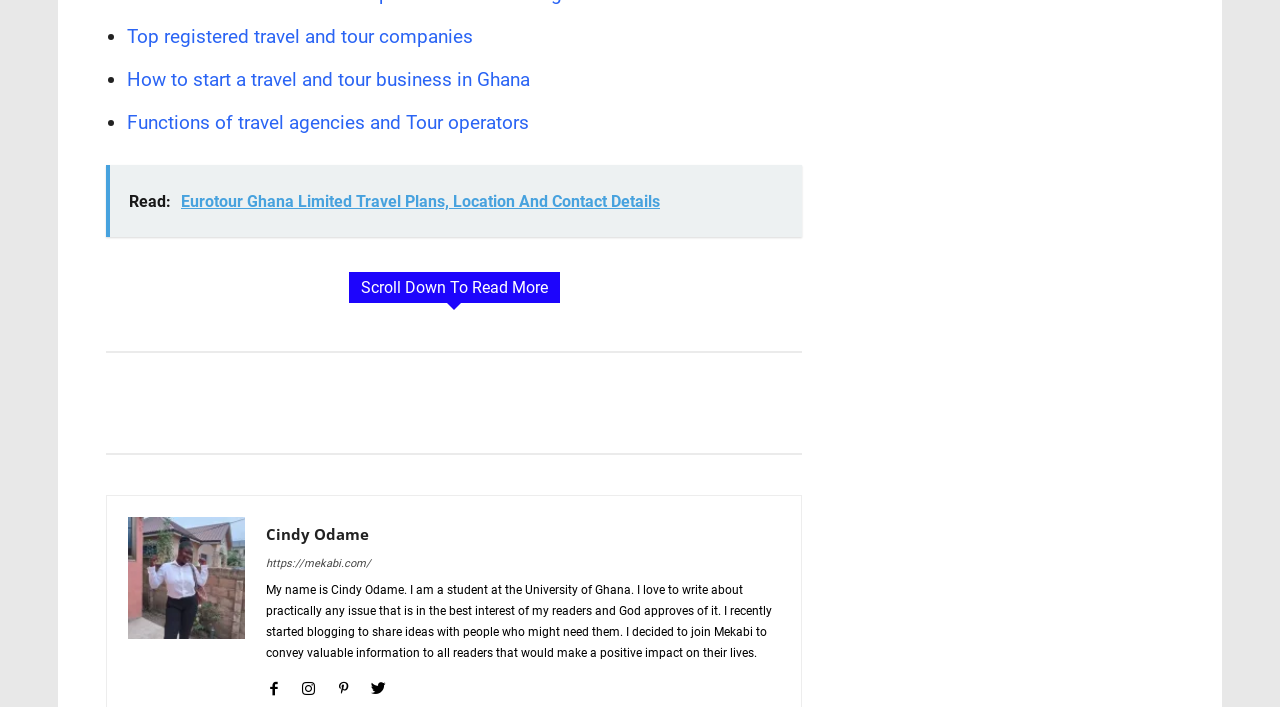What is the author's name?
Using the image, give a concise answer in the form of a single word or short phrase.

Cindy Odame